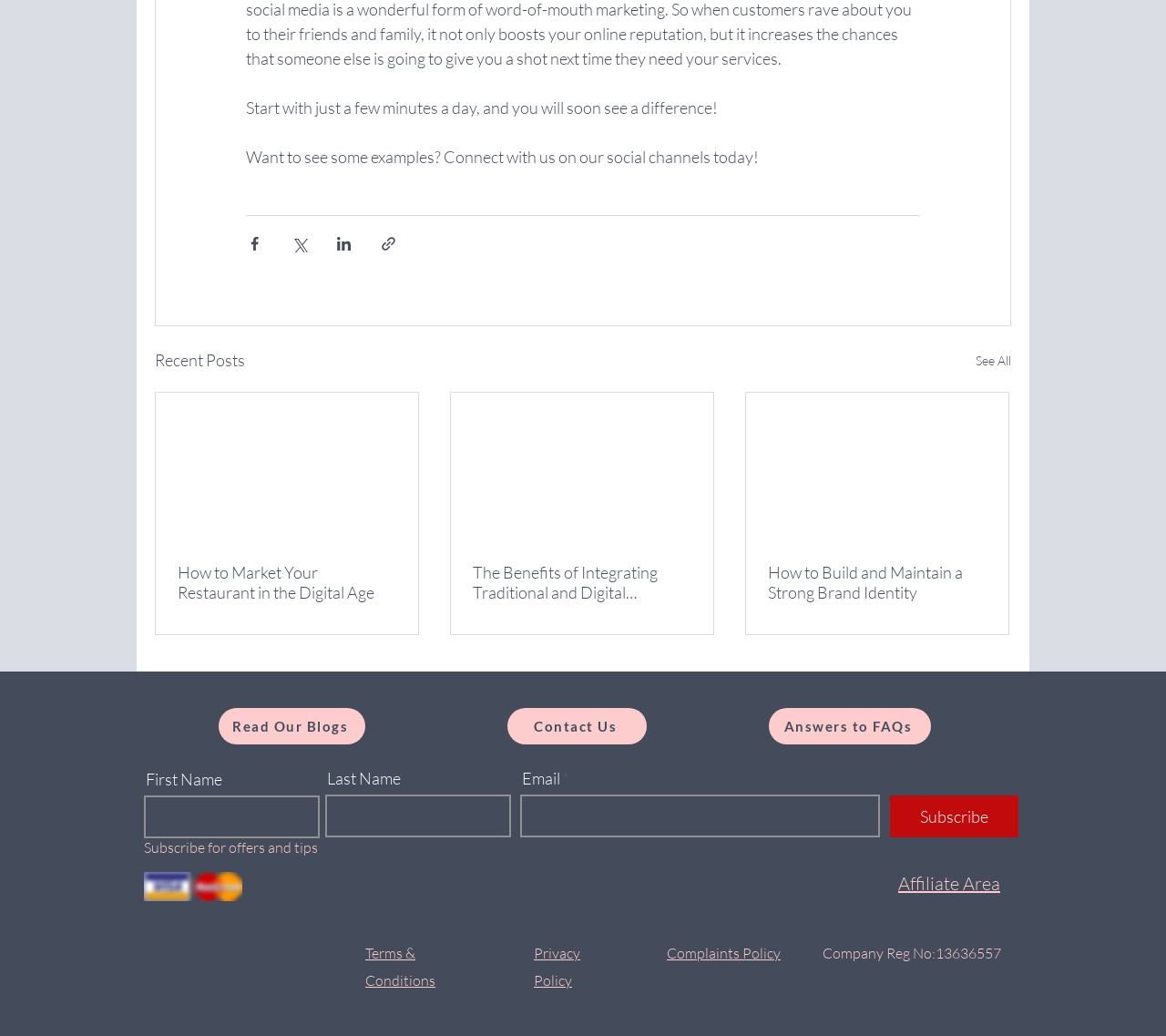Please mark the bounding box coordinates of the area that should be clicked to carry out the instruction: "View Terms & Conditions".

[0.313, 0.911, 0.373, 0.955]